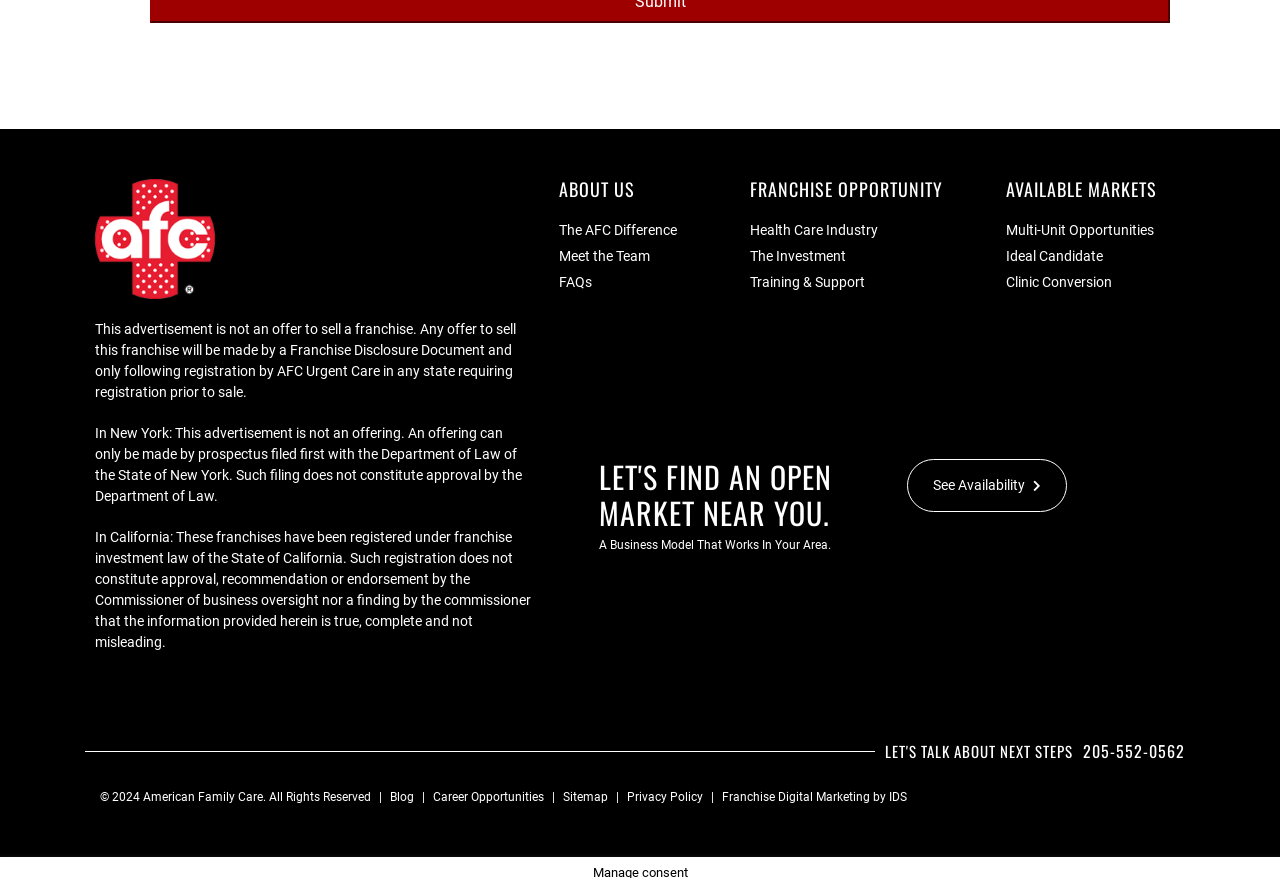Please respond to the question using a single word or phrase:
What is the ranking of American Family Care in Entrepreneur Franchise 500 in 2021?

#1 in Category